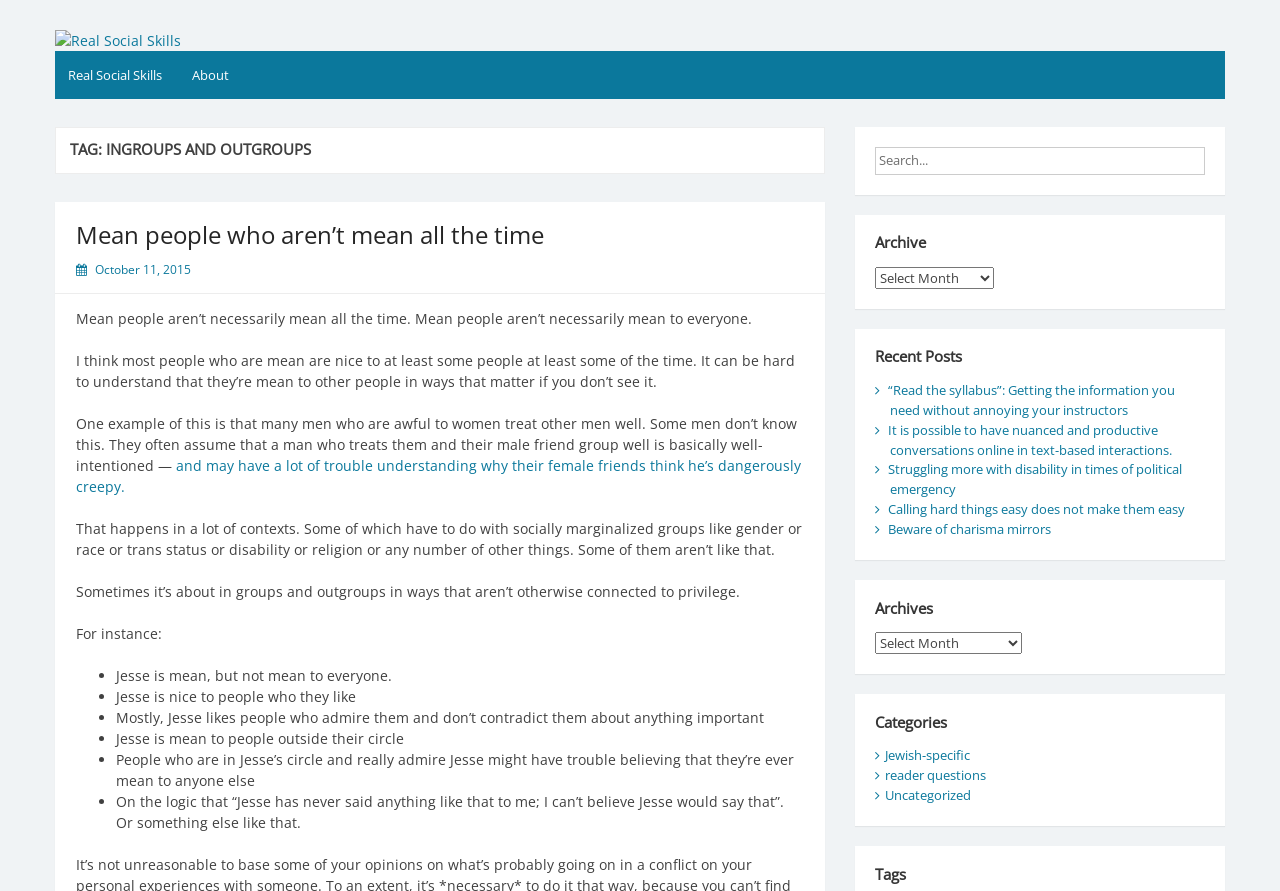What is the title of the website?
Look at the screenshot and provide an in-depth answer.

The title of the website can be found at the top of the webpage, where it says 'Real Social Skills' in a heading element.